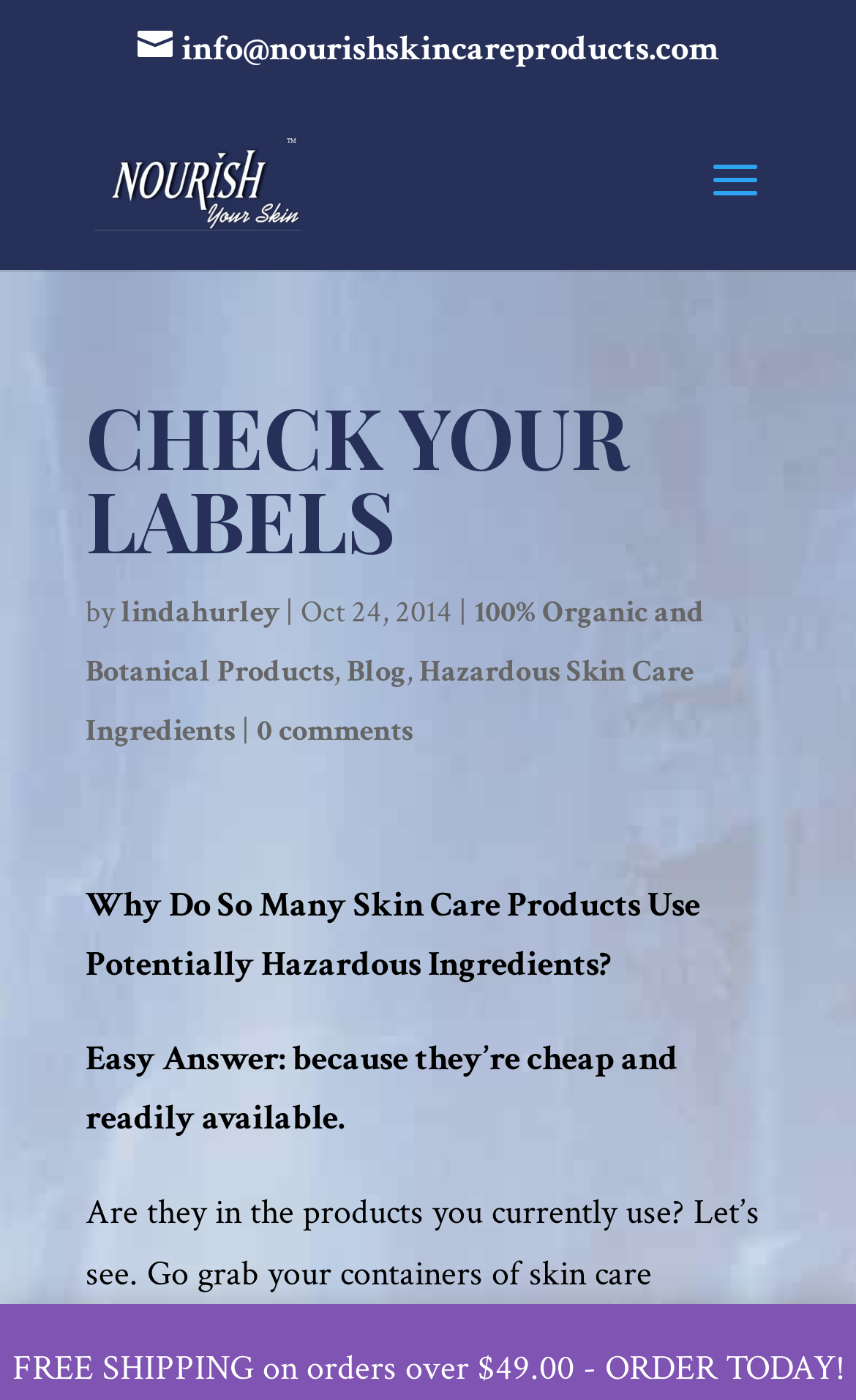Give the bounding box coordinates for this UI element: "alt="Nourish Skin Care Products"". The coordinates should be four float numbers between 0 and 1, arranged as [left, top, right, bottom].

[0.11, 0.112, 0.351, 0.145]